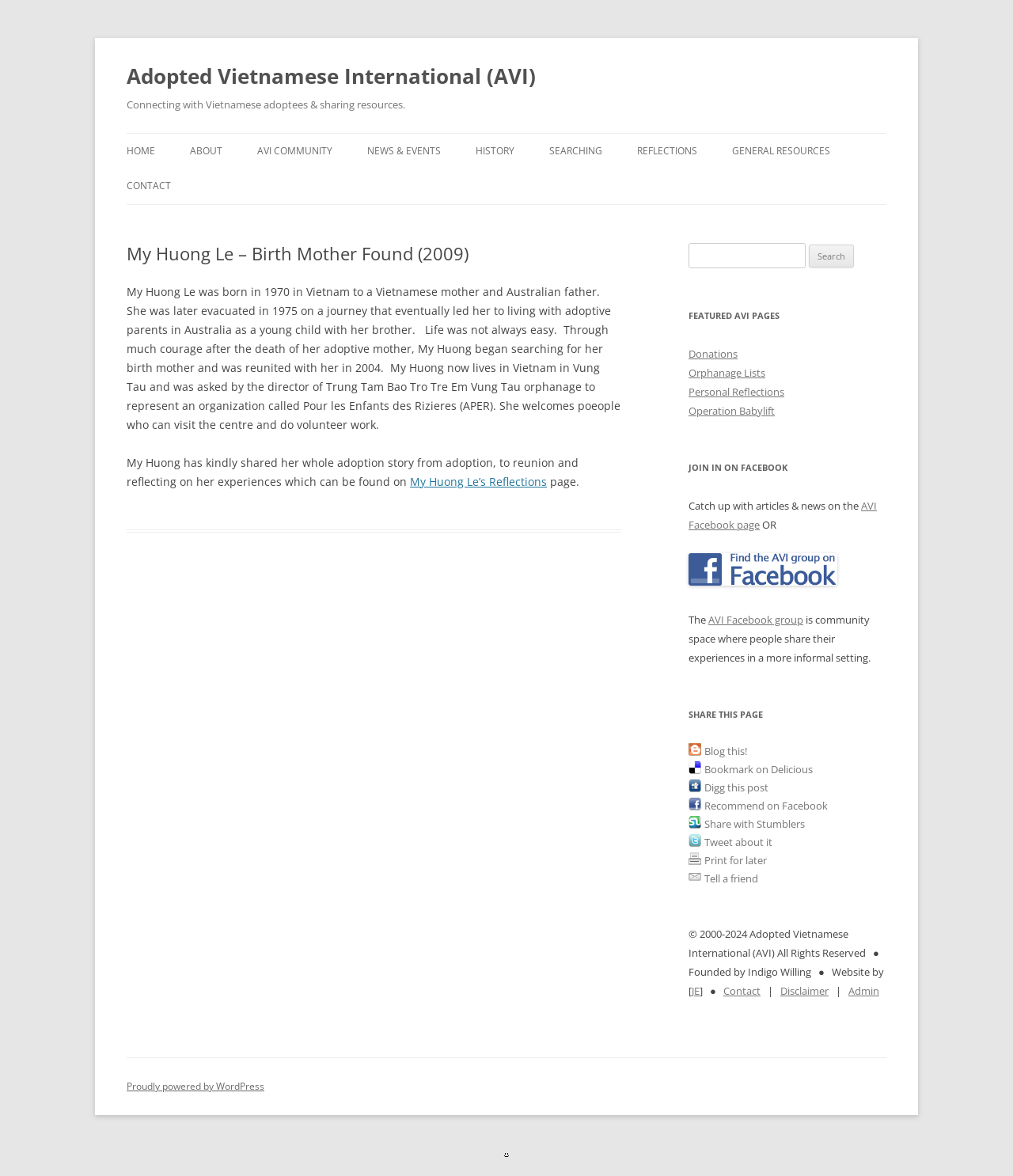Using the information in the image, could you please answer the following question in detail:
What is the name of the Facebook group mentioned on the webpage?

The webpage has a section 'JOIN IN ON FACEBOOK' which mentions the AVI Facebook group as a community space where people share their experiences in a more informal setting.